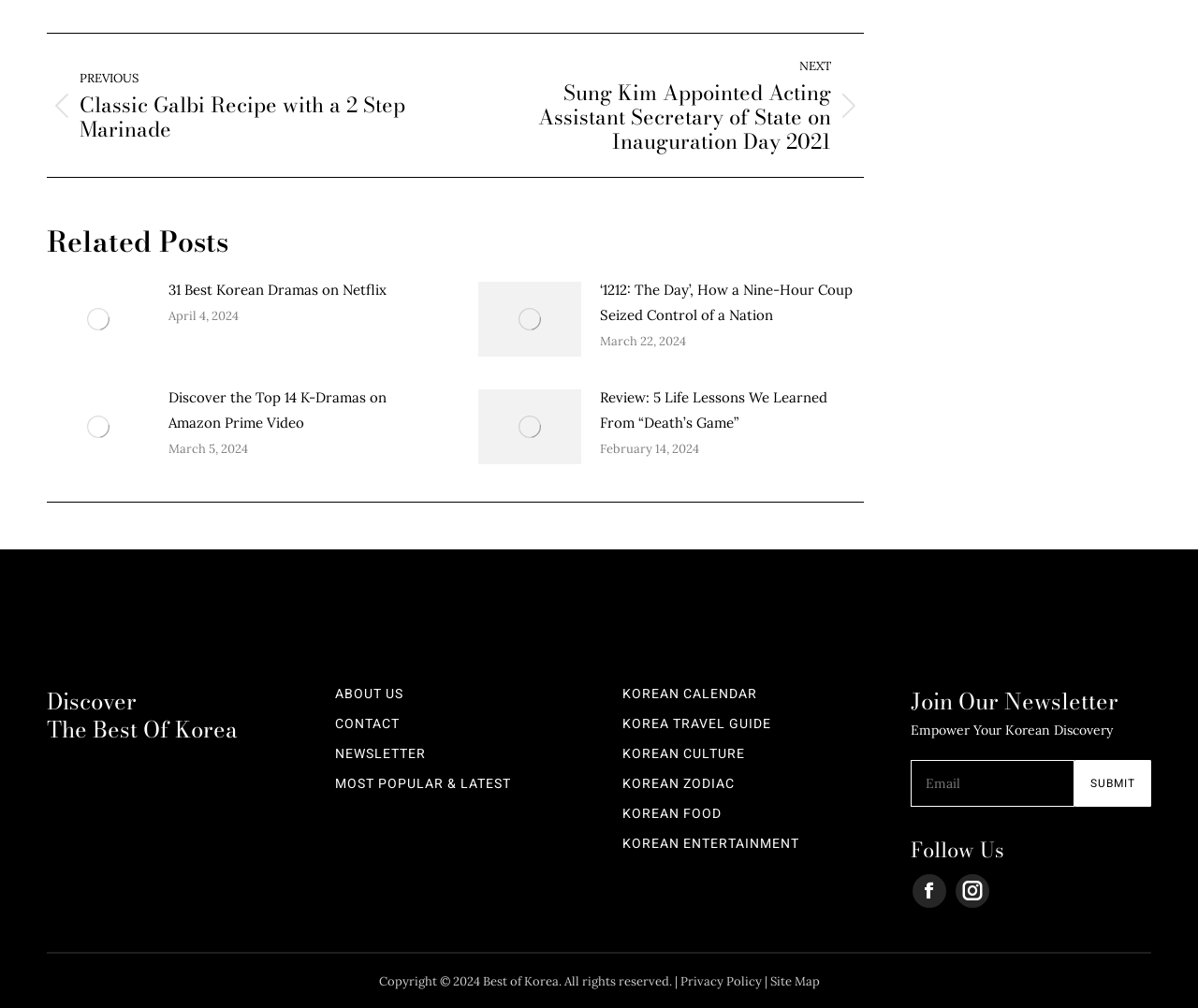Provide the bounding box coordinates of the HTML element described by the text: "BOOK A LESSON".

None